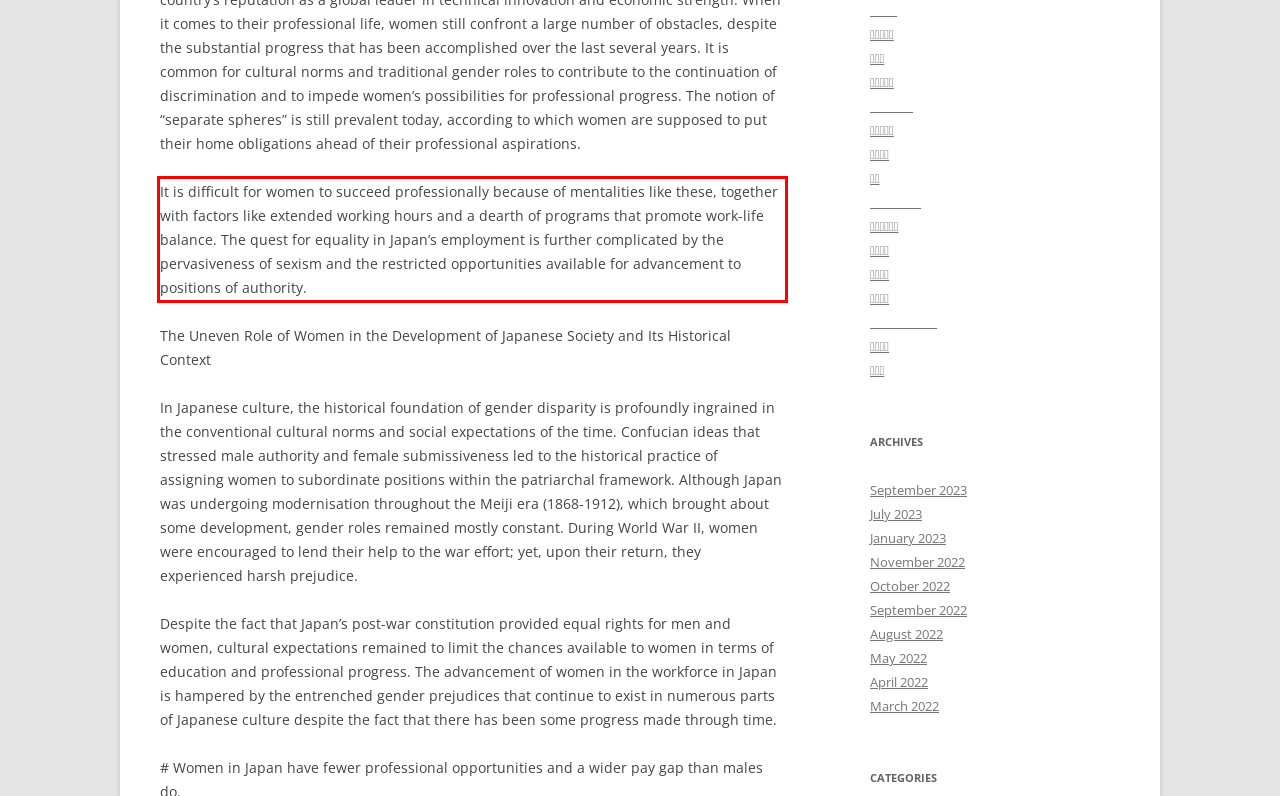Given the screenshot of a webpage, identify the red rectangle bounding box and recognize the text content inside it, generating the extracted text.

It is difficult for women to succeed professionally because of mentalities like these, together with factors like extended working hours and a dearth of programs that promote work-life balance. The quest for equality in Japan’s employment is further complicated by the pervasiveness of sexism and the restricted opportunities available for advancement to positions of authority.